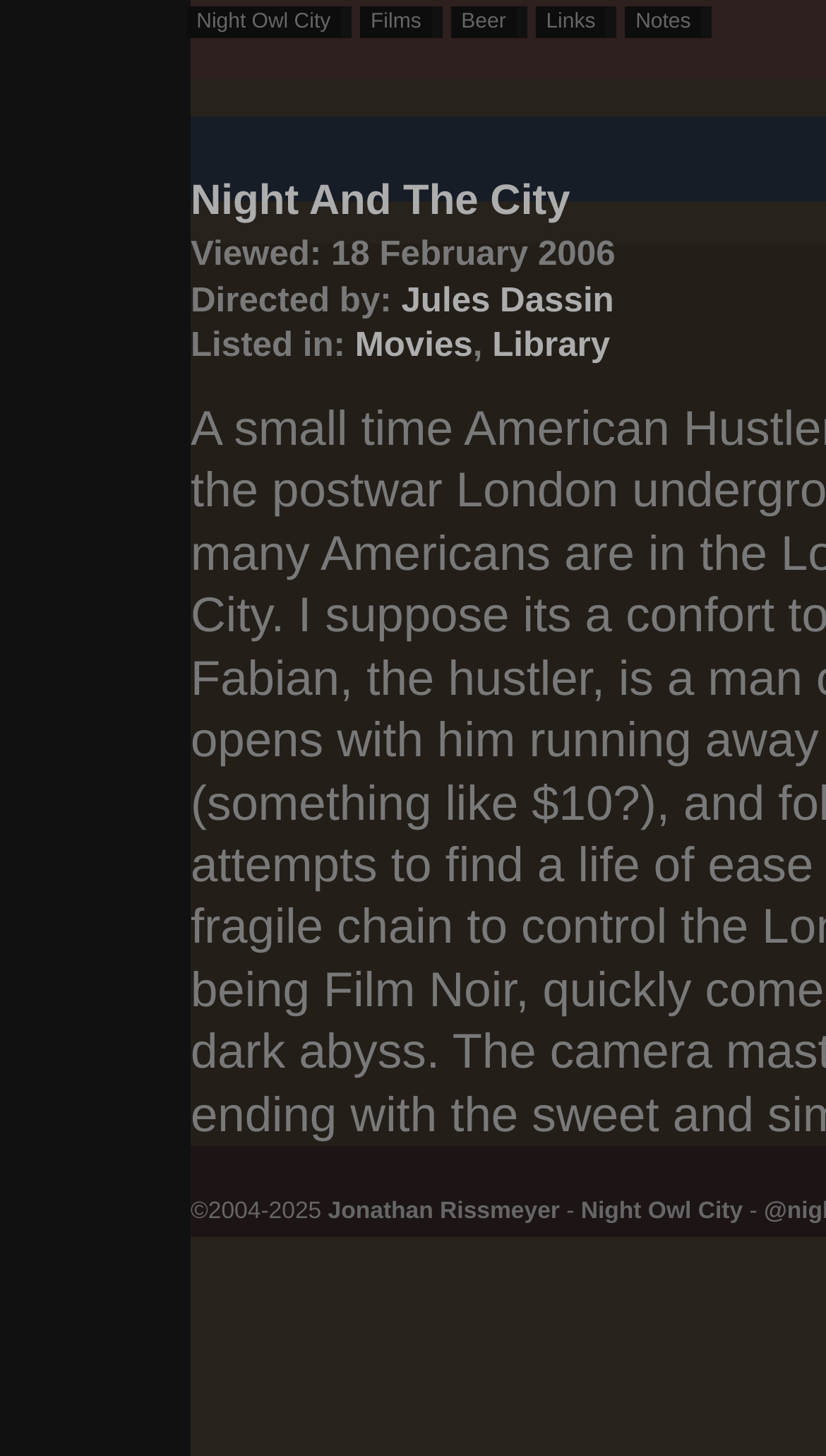Locate the bounding box coordinates of the element I should click to achieve the following instruction: "Click on Animal Facts".

None